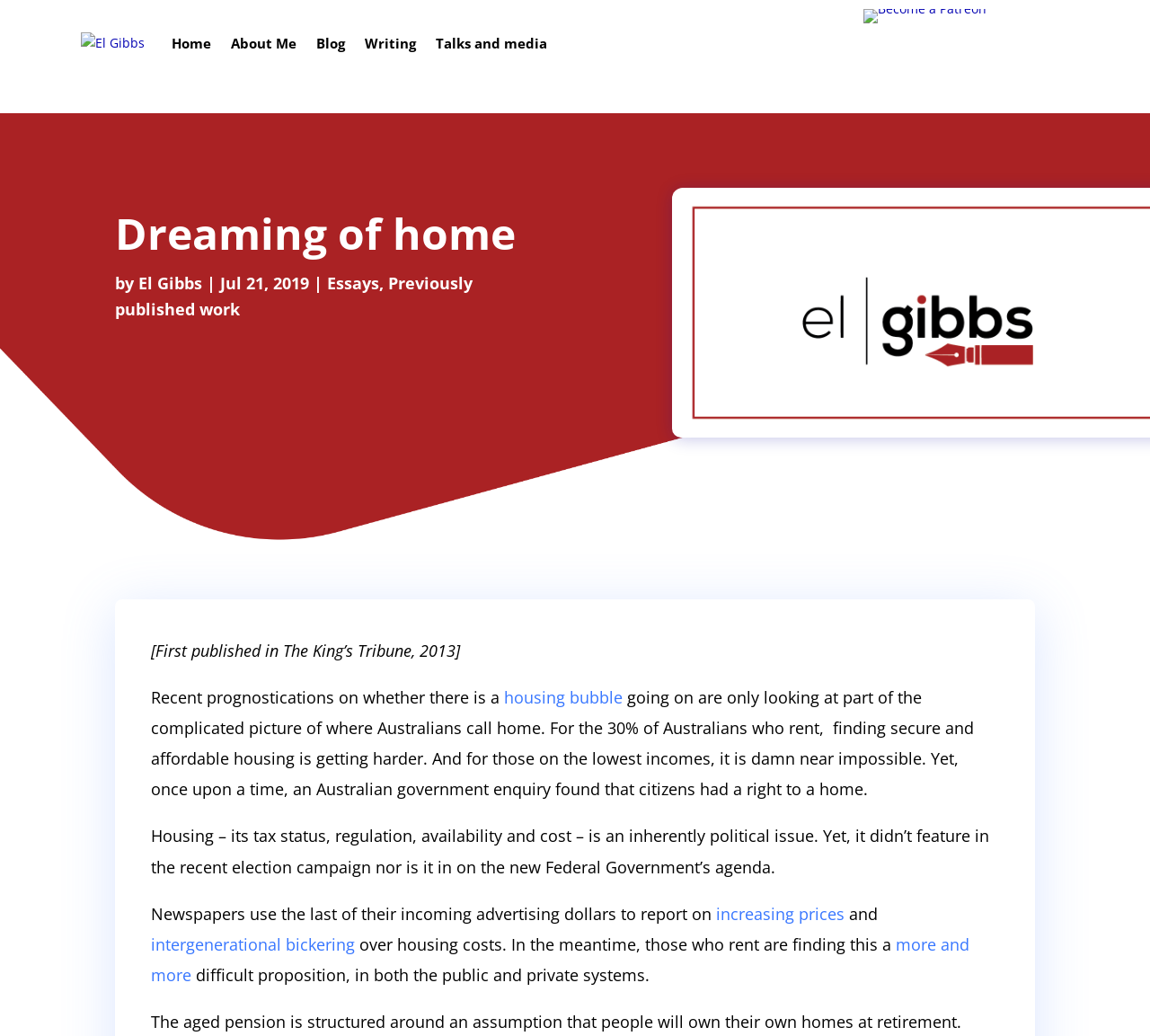Show the bounding box coordinates of the element that should be clicked to complete the task: "Click on the 'Home' link".

[0.149, 0.009, 0.183, 0.075]